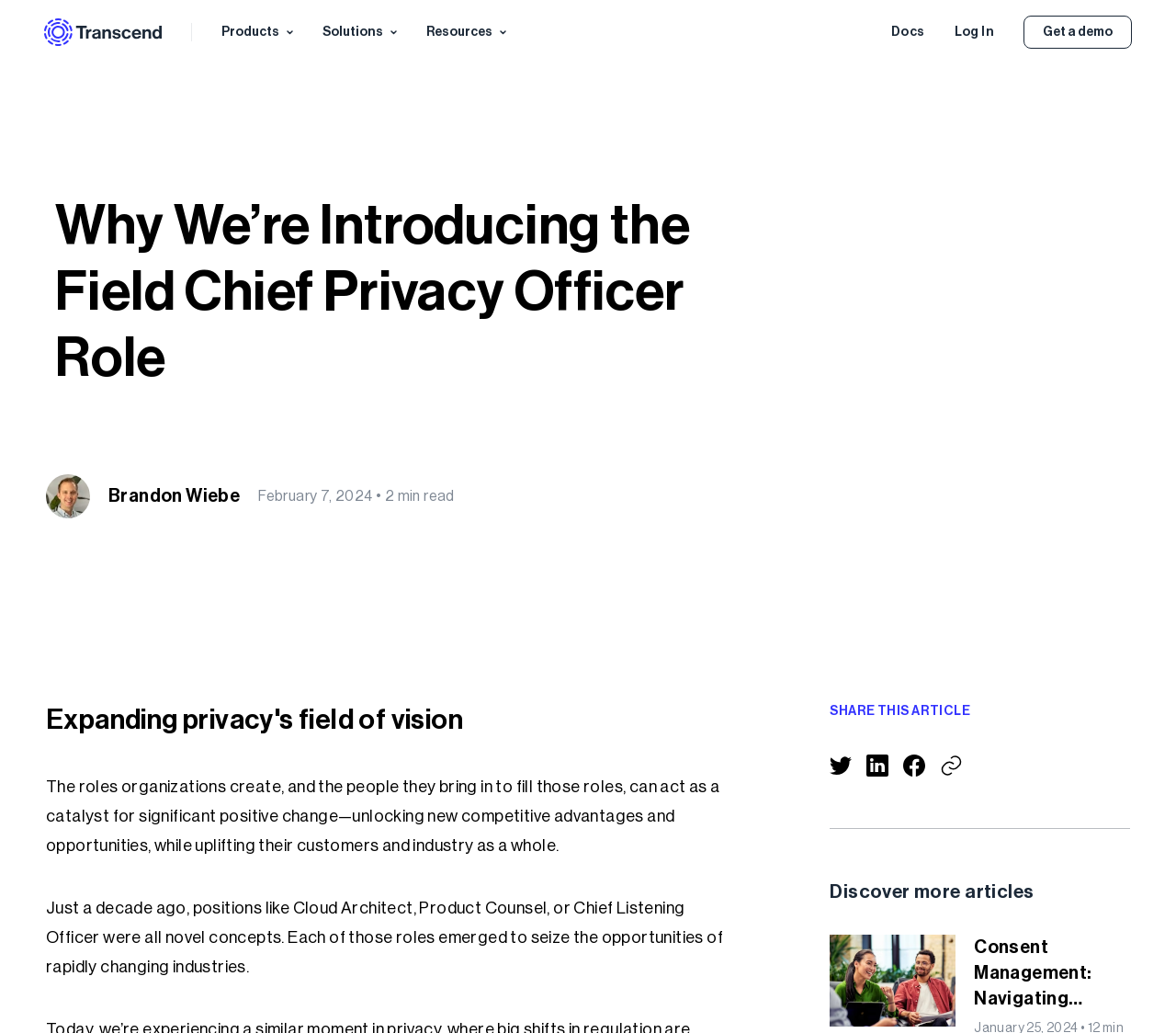Respond to the following question using a concise word or phrase: 
What is the text of the first heading?

Why We’re Introducing the Field Chief Privacy Officer Role